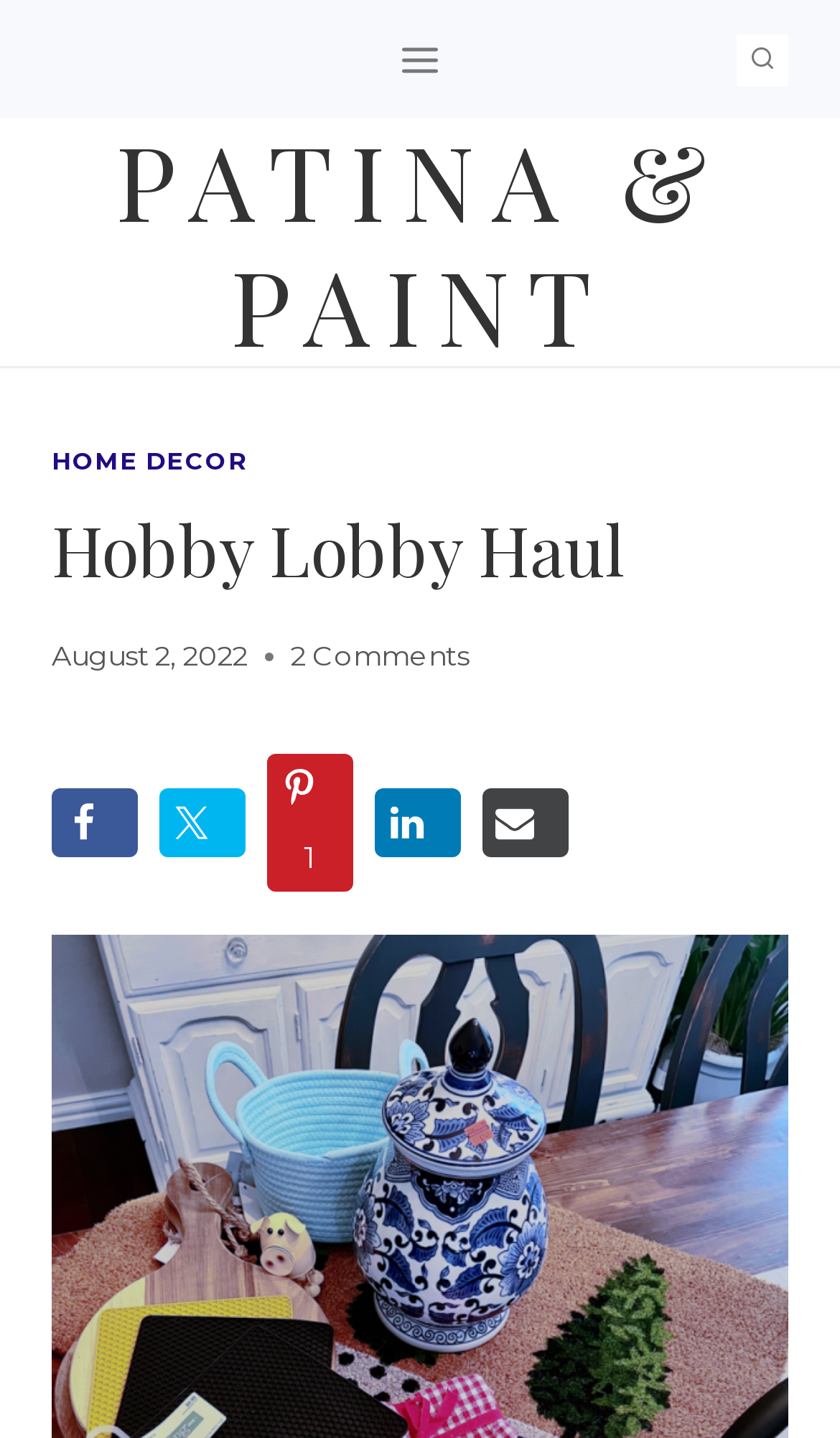How many comments are there on the post?
Please provide a single word or phrase based on the screenshot.

2